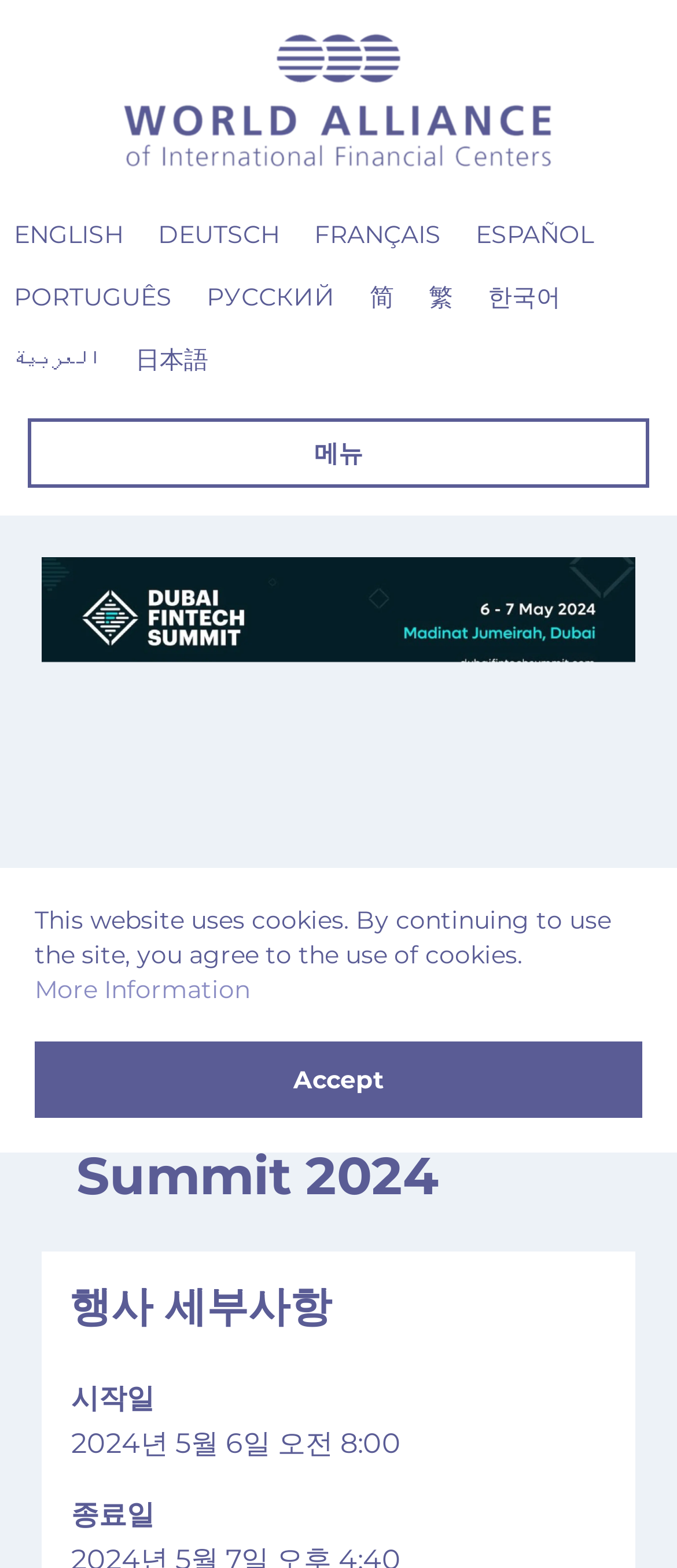Find the main header of the webpage and produce its text content.

Dubai FinTech Summit 2024